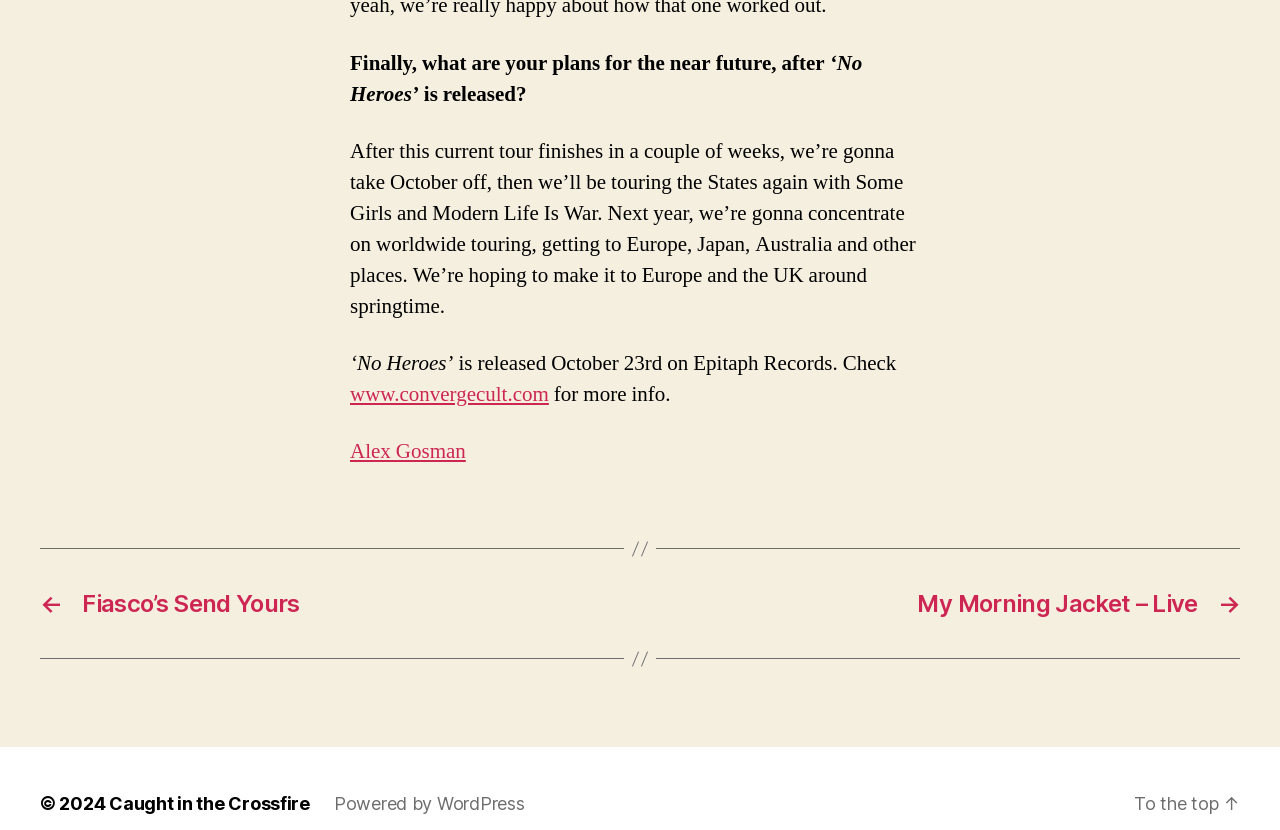What is the name of the band that is touring with Converge?
Based on the screenshot, answer the question with a single word or phrase.

Some Girls and Modern Life Is War